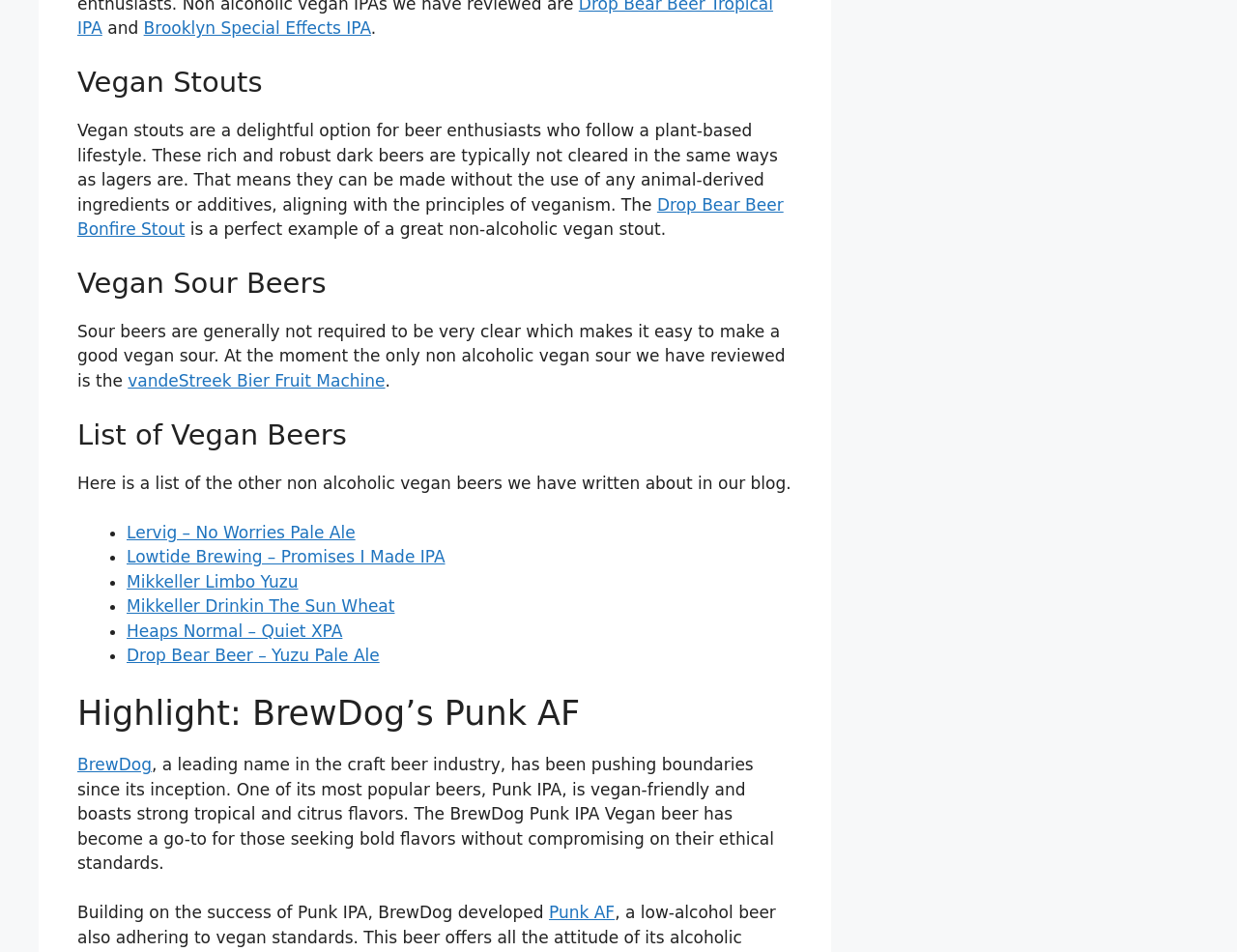Give the bounding box coordinates for this UI element: "Mikkeller Drinkin The Sun Wheat". The coordinates should be four float numbers between 0 and 1, arranged as [left, top, right, bottom].

[0.102, 0.627, 0.319, 0.647]